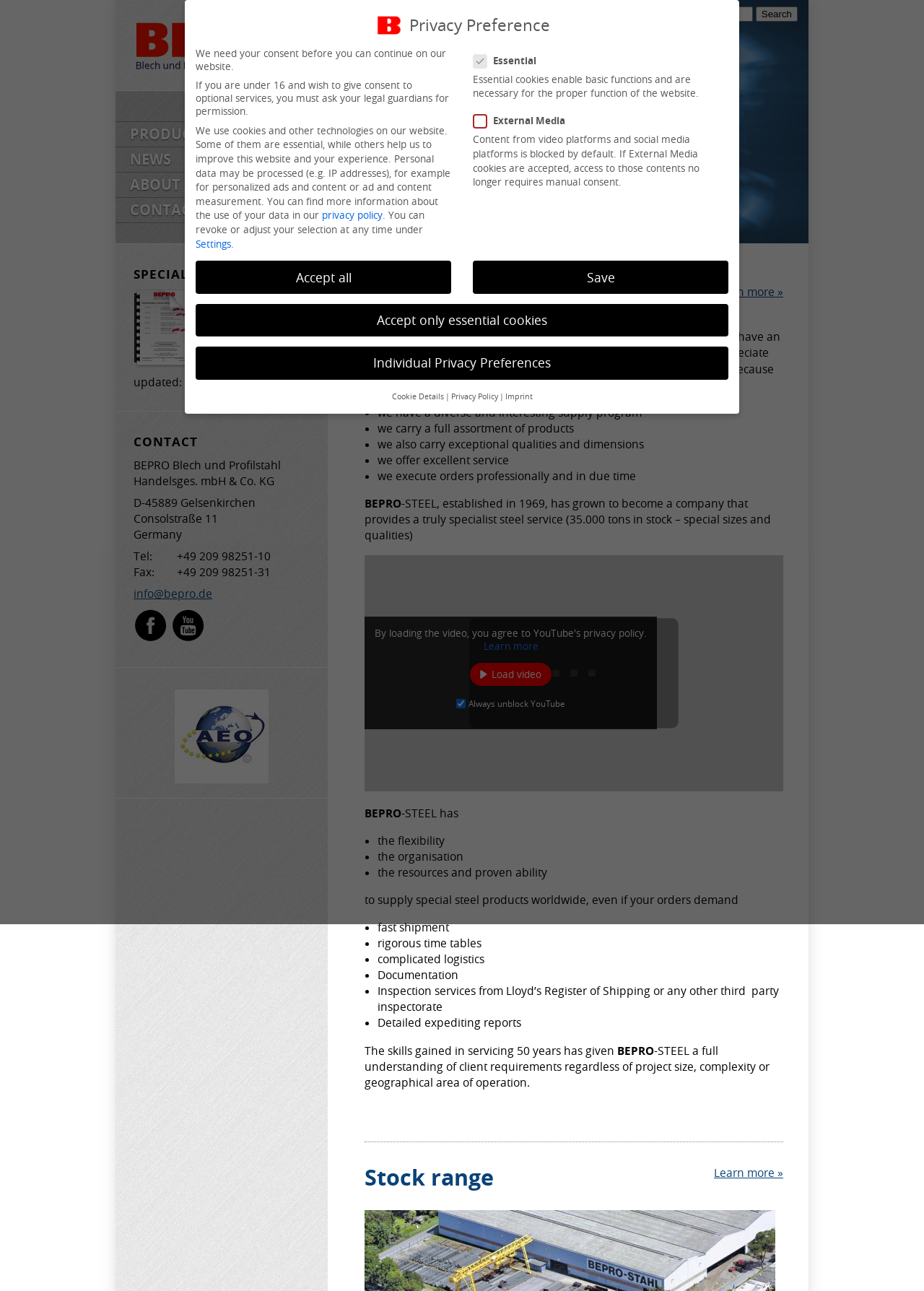Highlight the bounding box of the UI element that corresponds to this description: "Learn more »".

[0.773, 0.22, 0.848, 0.233]